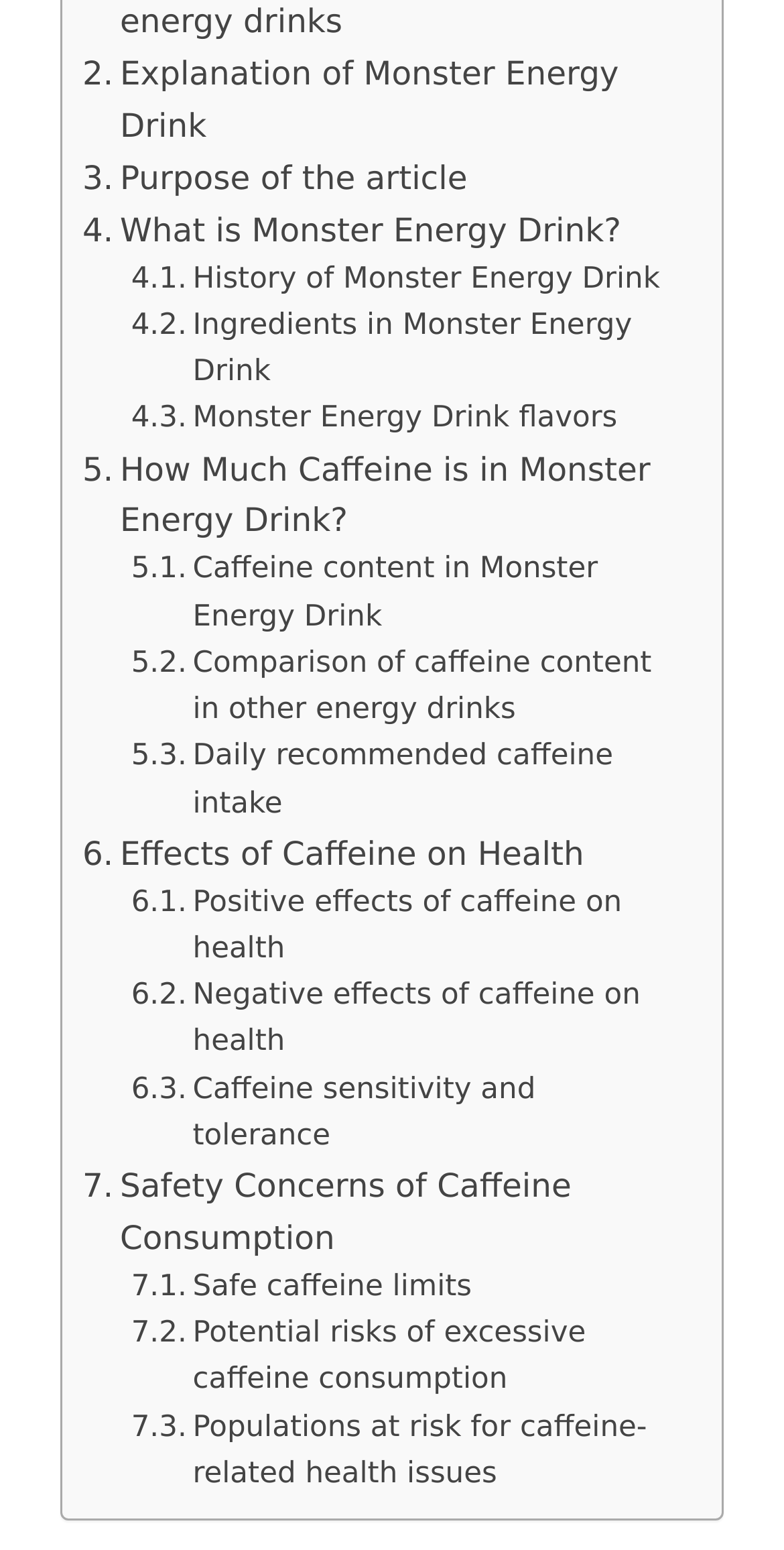Pinpoint the bounding box coordinates of the area that should be clicked to complete the following instruction: "Explore the safety concerns of caffeine consumption". The coordinates must be given as four float numbers between 0 and 1, i.e., [left, top, right, bottom].

[0.105, 0.749, 0.869, 0.816]